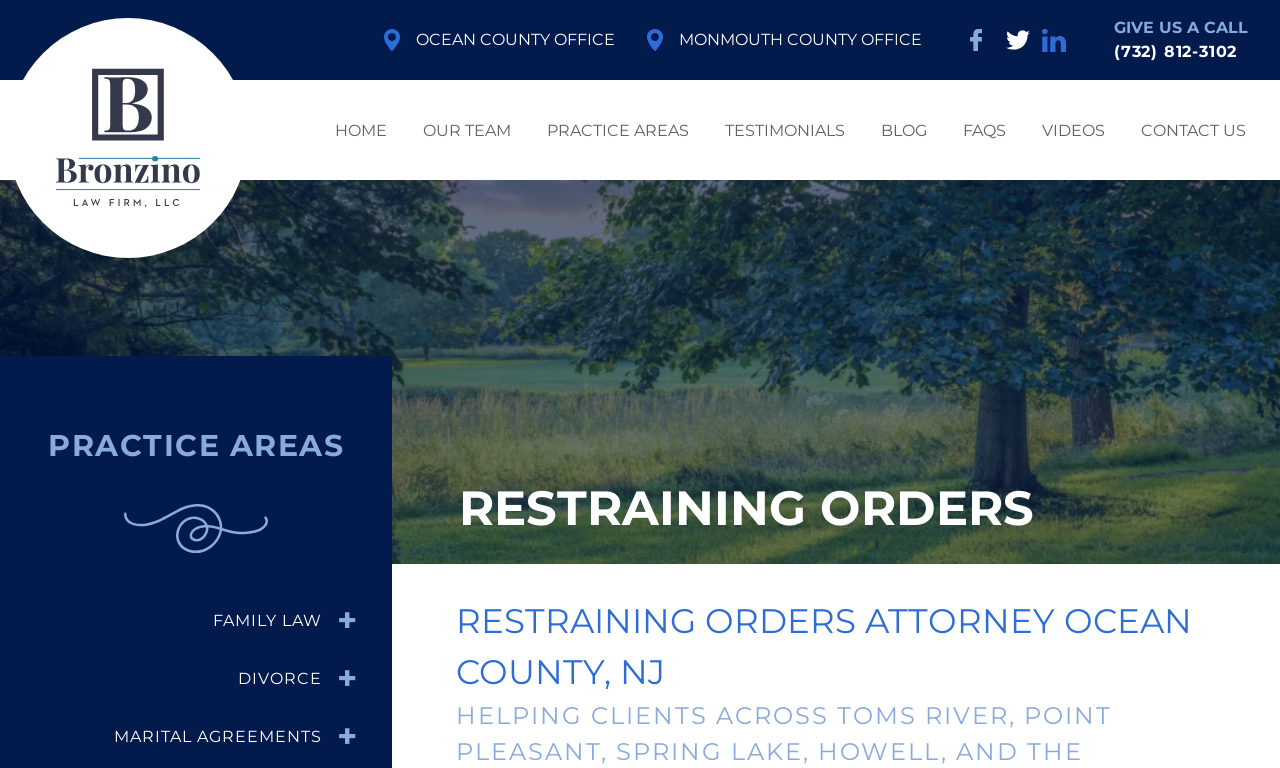Please mark the bounding box coordinates of the area that should be clicked to carry out the instruction: "Visit Ocean County office".

[0.288, 0.036, 0.48, 0.068]